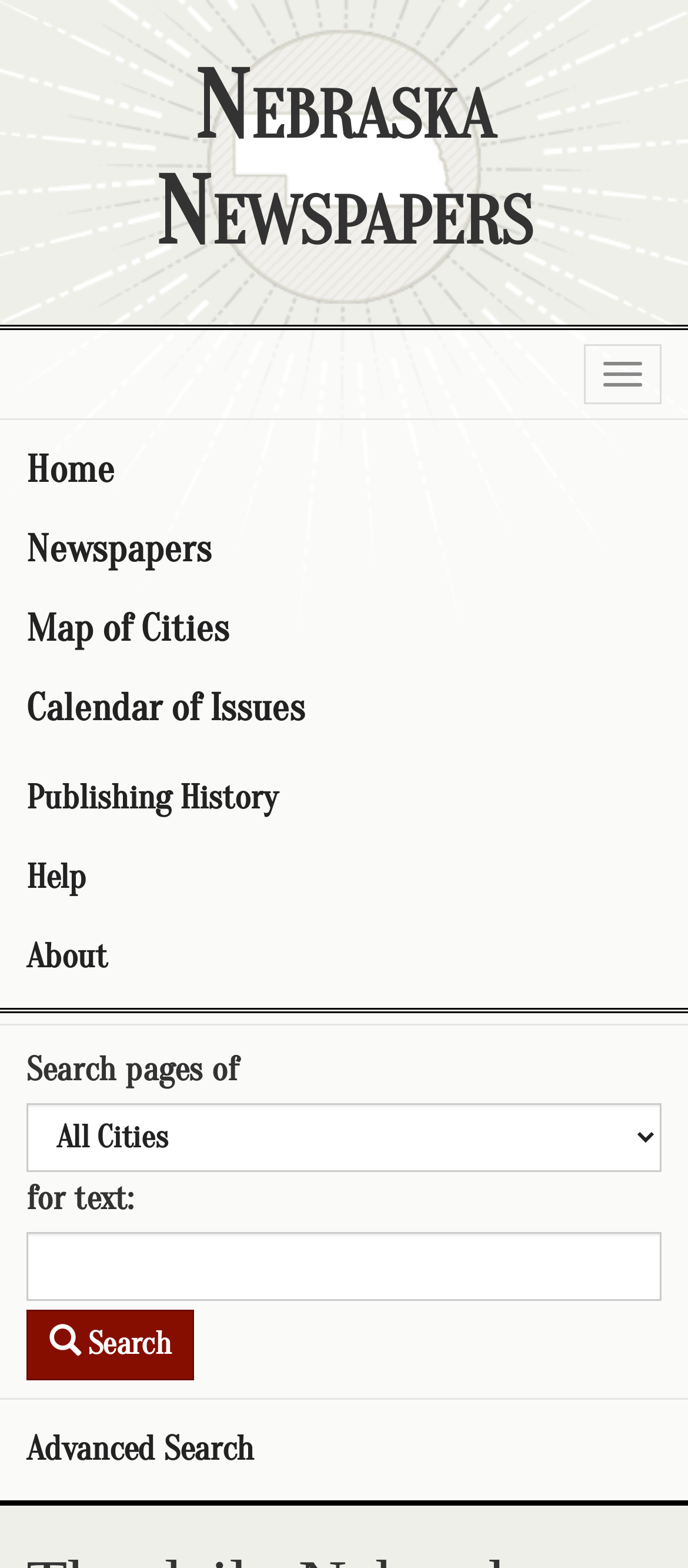Provide the bounding box coordinates of the area you need to click to execute the following instruction: "Search for text".

[0.038, 0.786, 0.962, 0.83]